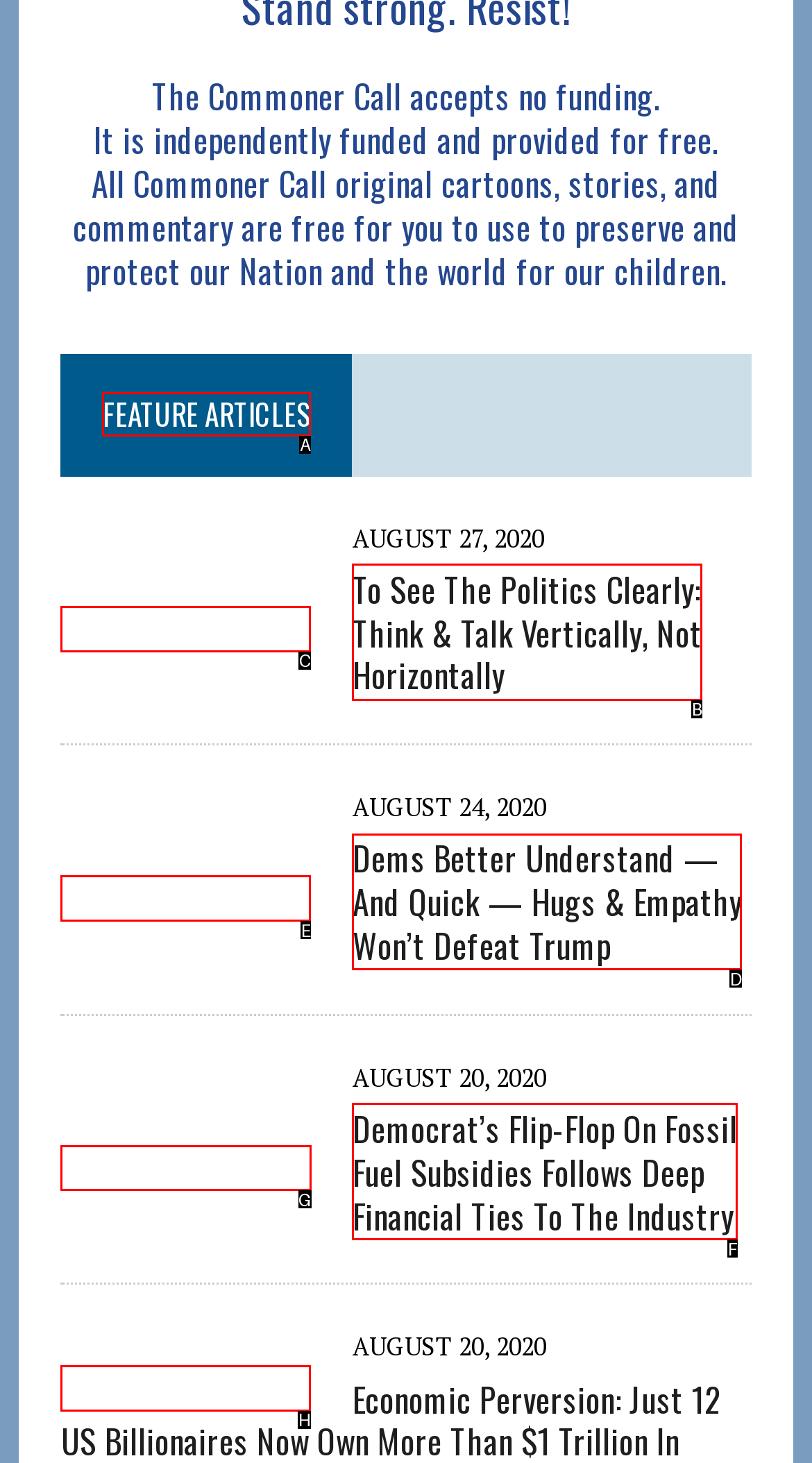Point out the UI element to be clicked for this instruction: Read the article 'Democrat’s Flip-Flop On Fossil Fuel Subsidies Follows Deep Financial Ties To The Industry'. Provide the answer as the letter of the chosen element.

G